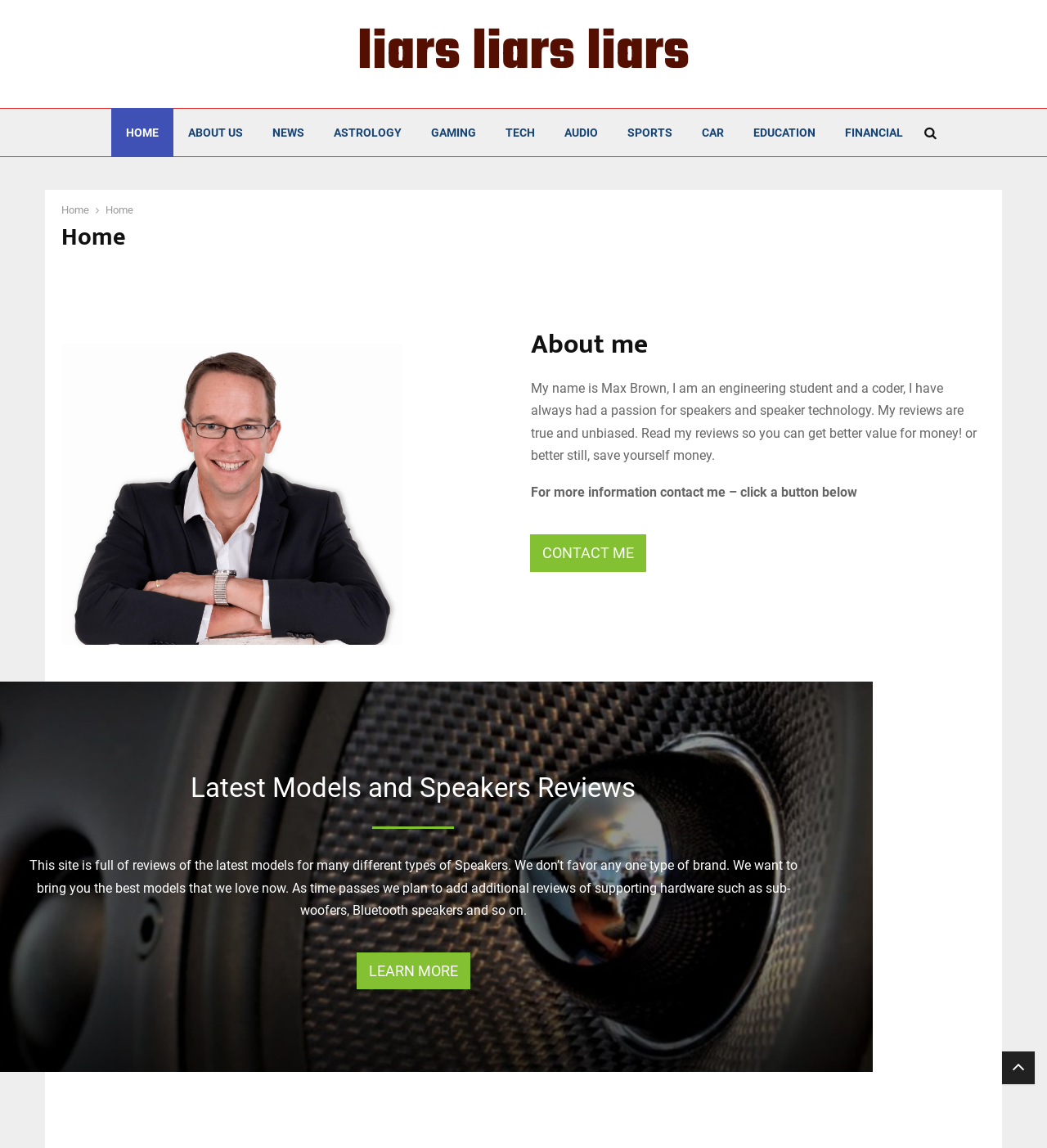Identify the bounding box coordinates of the area you need to click to perform the following instruction: "Go to the ABOUT US page".

[0.165, 0.094, 0.246, 0.137]